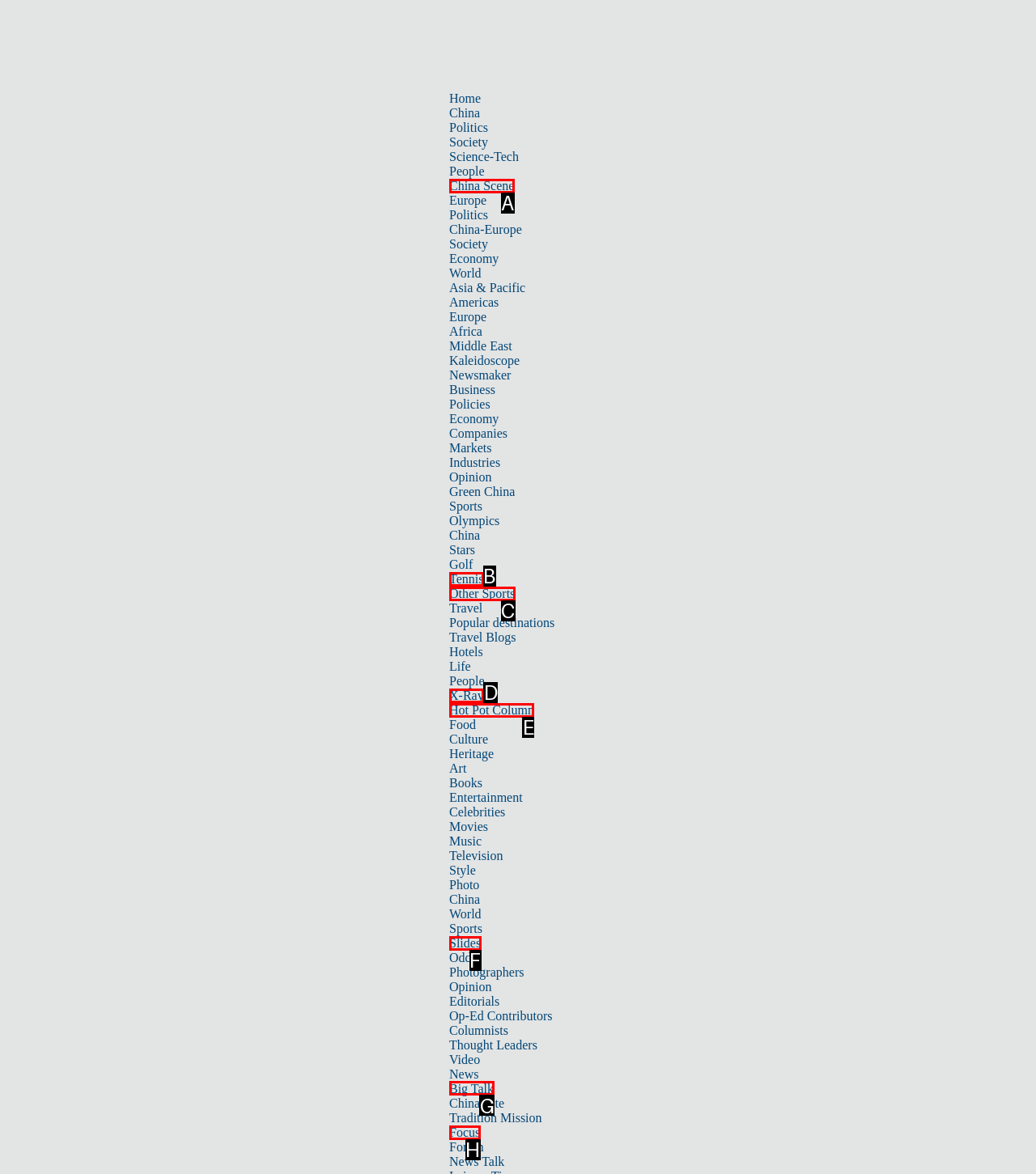Determine which HTML element to click to execute the following task: View the 'Archive' Answer with the letter of the selected option.

None